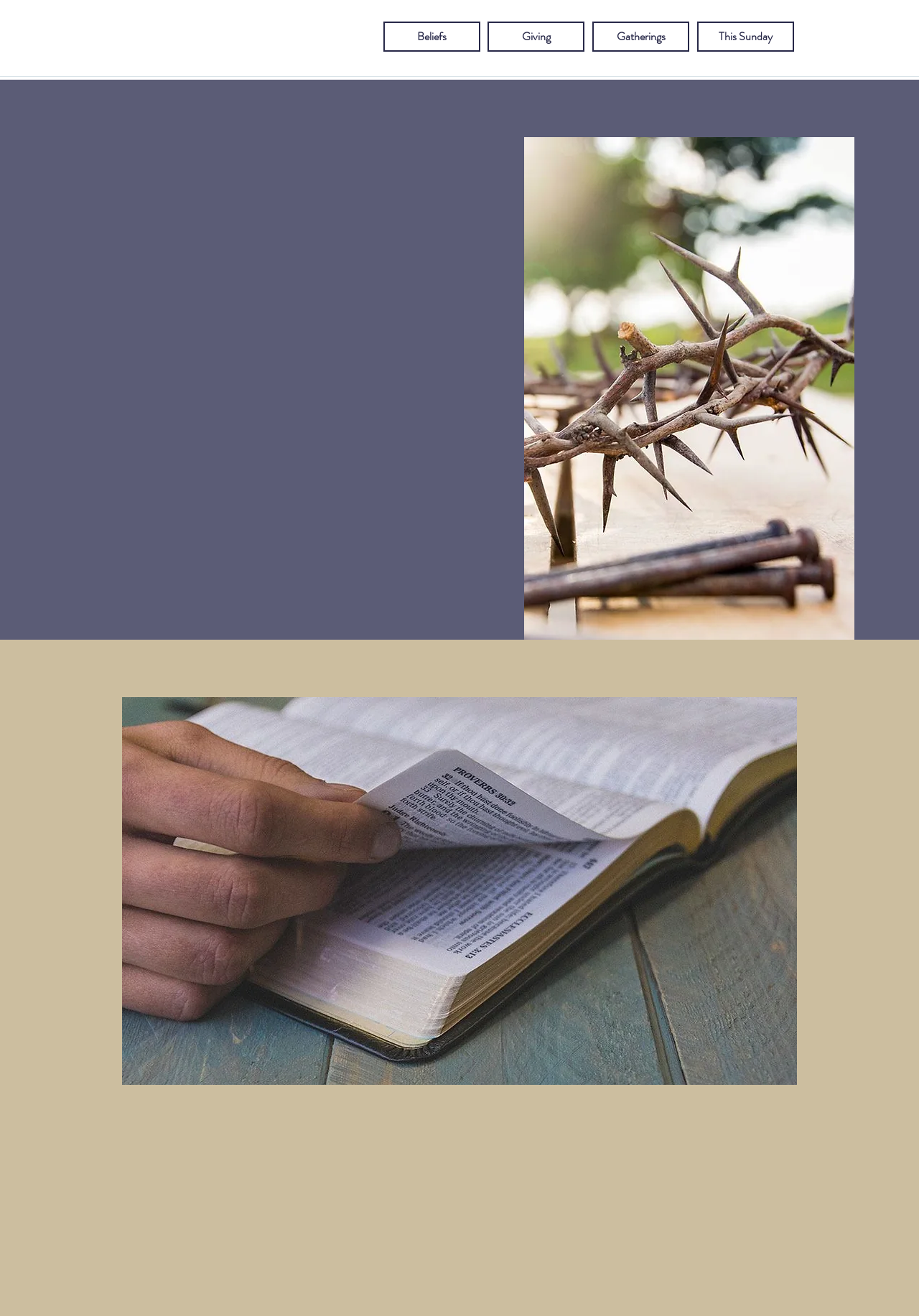Please give a succinct answer using a single word or phrase:
How many links are at the top of the webpage?

4